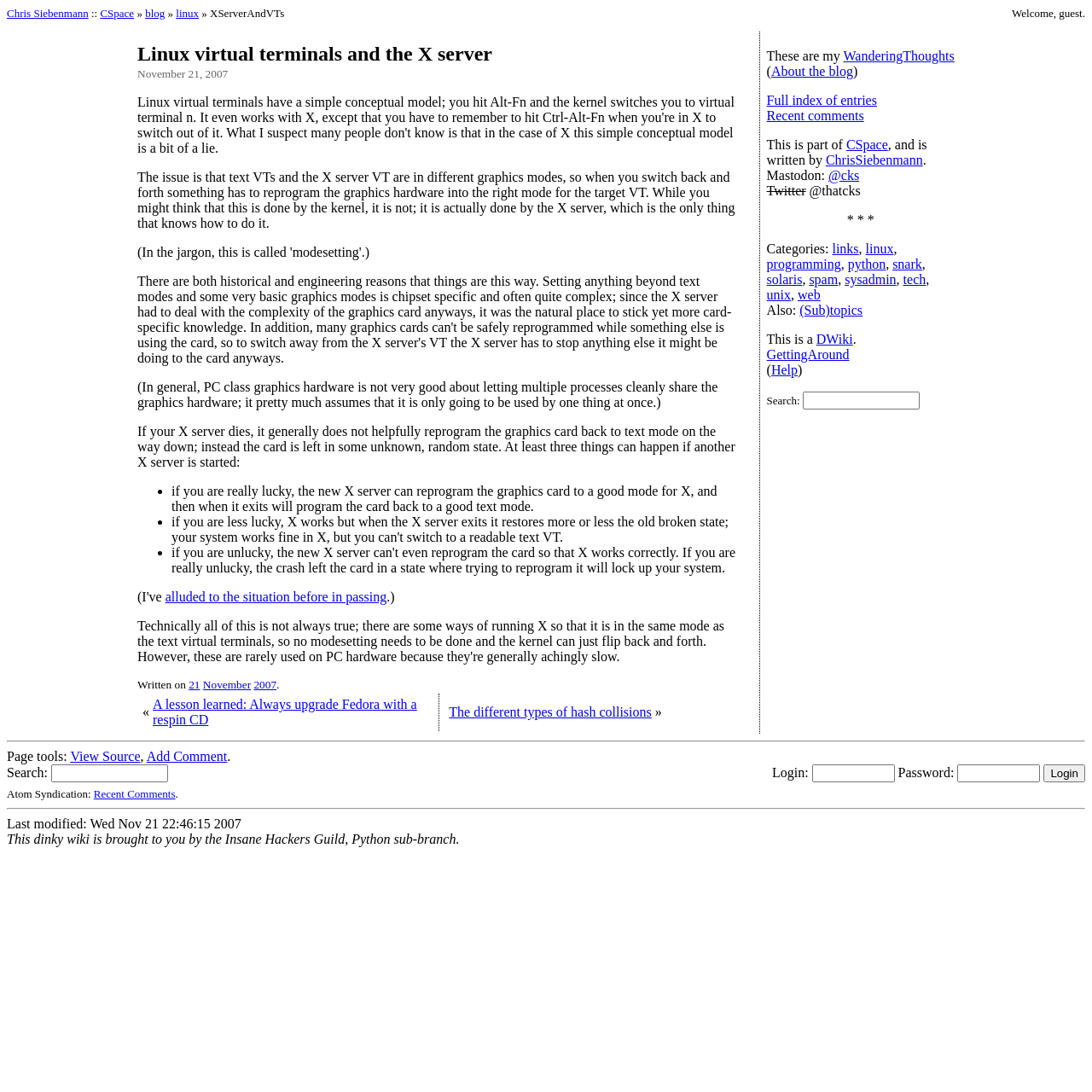Provide the bounding box coordinates of the area you need to click to execute the following instruction: "Follow the 'A lesson learned: Always upgrade Fedora with a respin CD' link".

[0.14, 0.639, 0.382, 0.666]